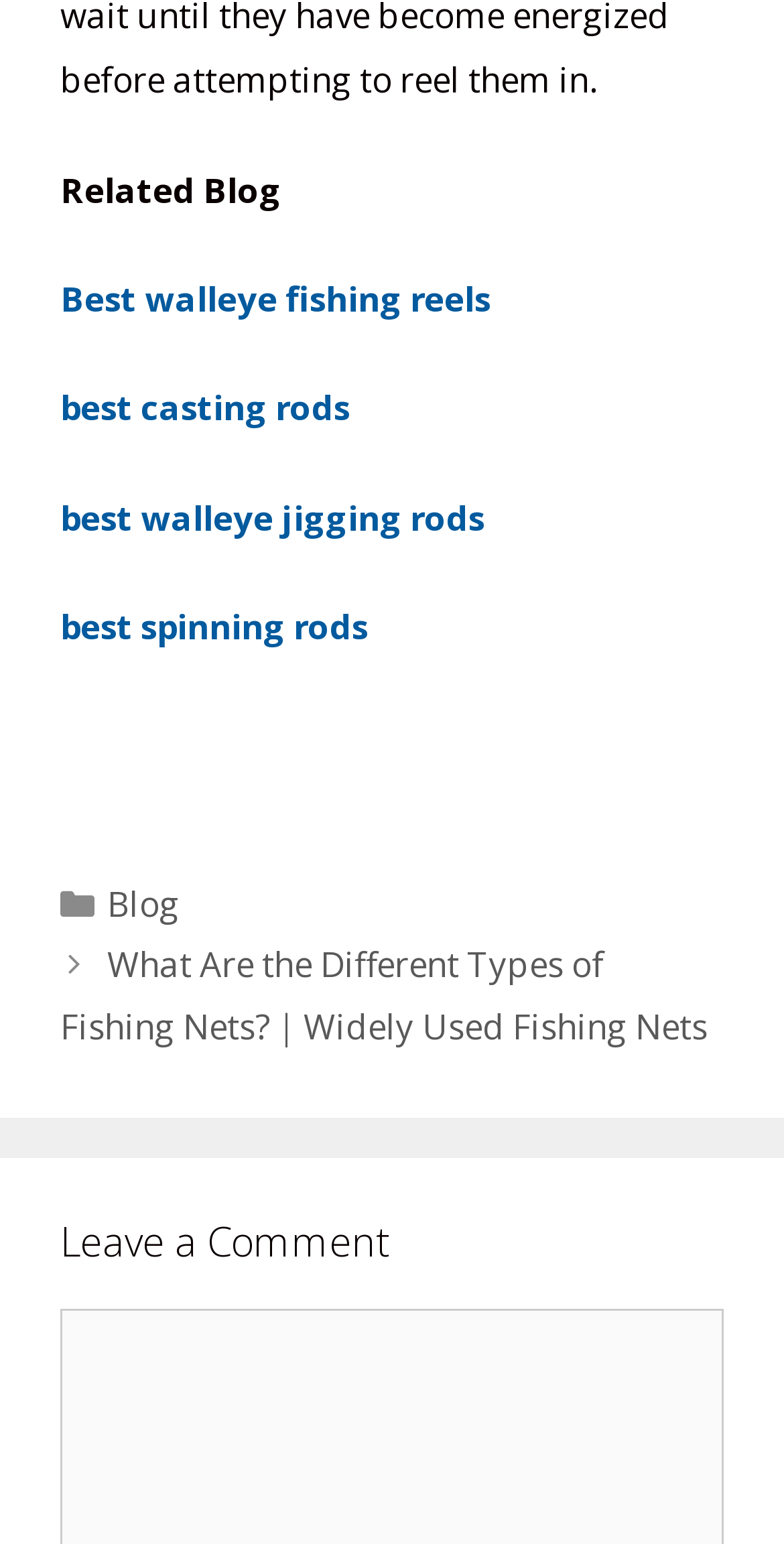What is the topic of the related blog?
Refer to the screenshot and deliver a thorough answer to the question presented.

The webpage has links to related blogs with titles such as 'Best walleye fishing reels', 'best casting rods', and 'best walleye jigging rods', which suggests that the topic of the related blog is fishing.